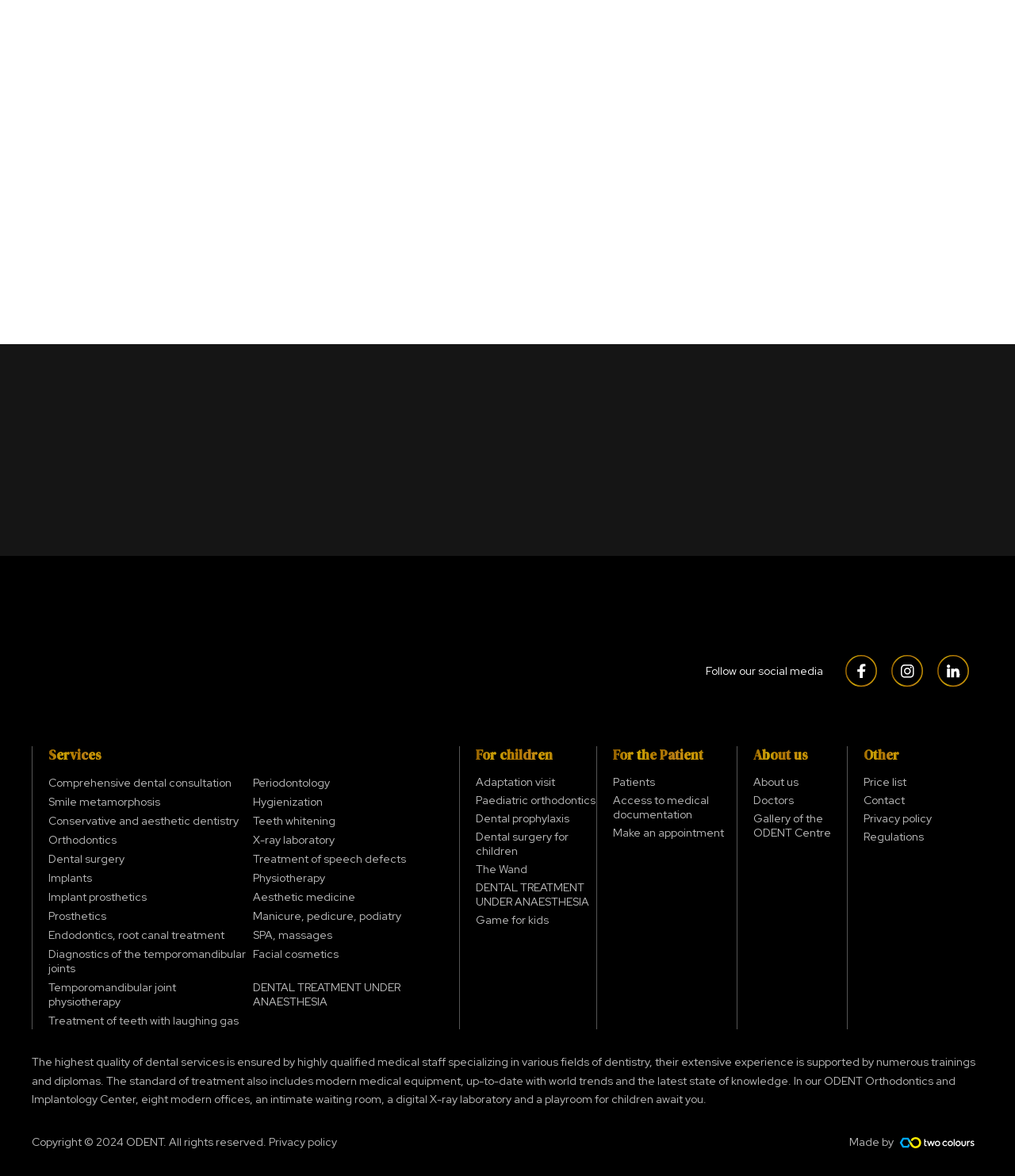Could you locate the bounding box coordinates for the section that should be clicked to accomplish this task: "View services".

[0.048, 0.634, 0.1, 0.65]